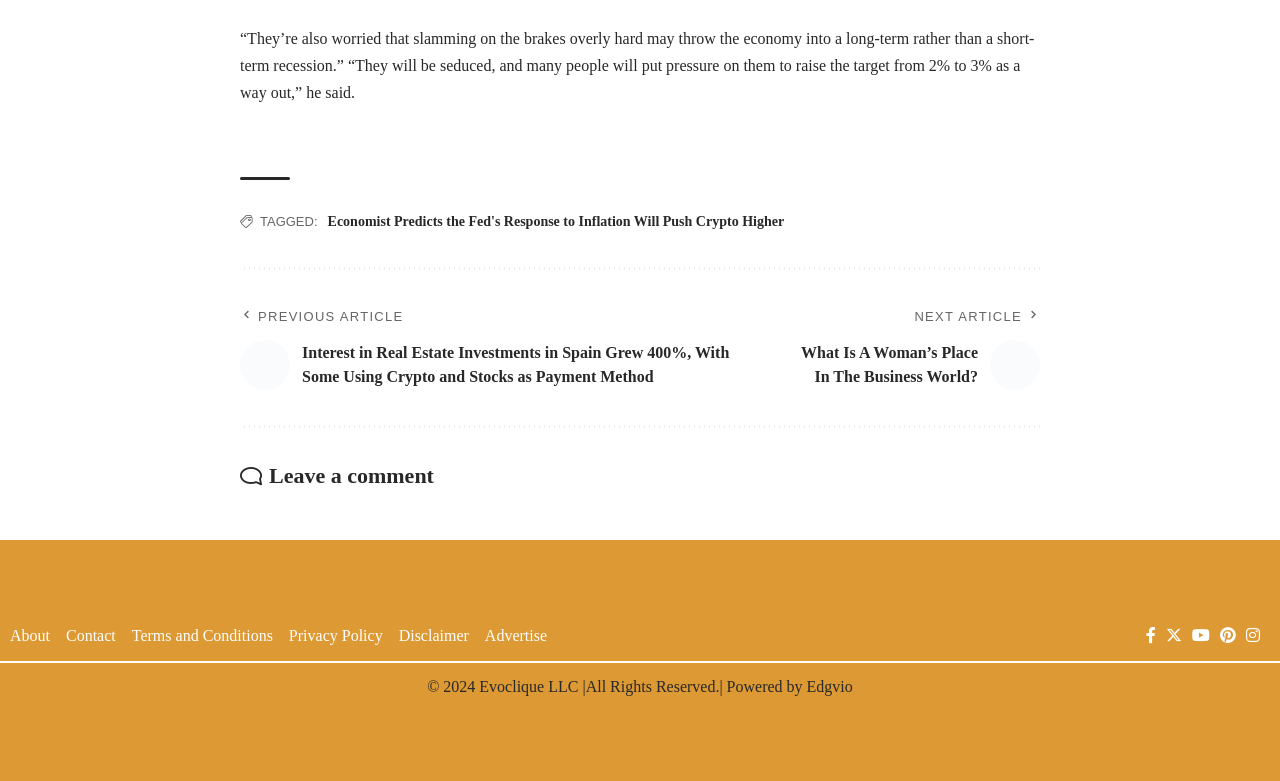Please identify the bounding box coordinates of the element's region that should be clicked to execute the following instruction: "Go to the previous article about Real Estate Investments in Spain". The bounding box coordinates must be four float numbers between 0 and 1, i.e., [left, top, right, bottom].

[0.188, 0.389, 0.599, 0.499]